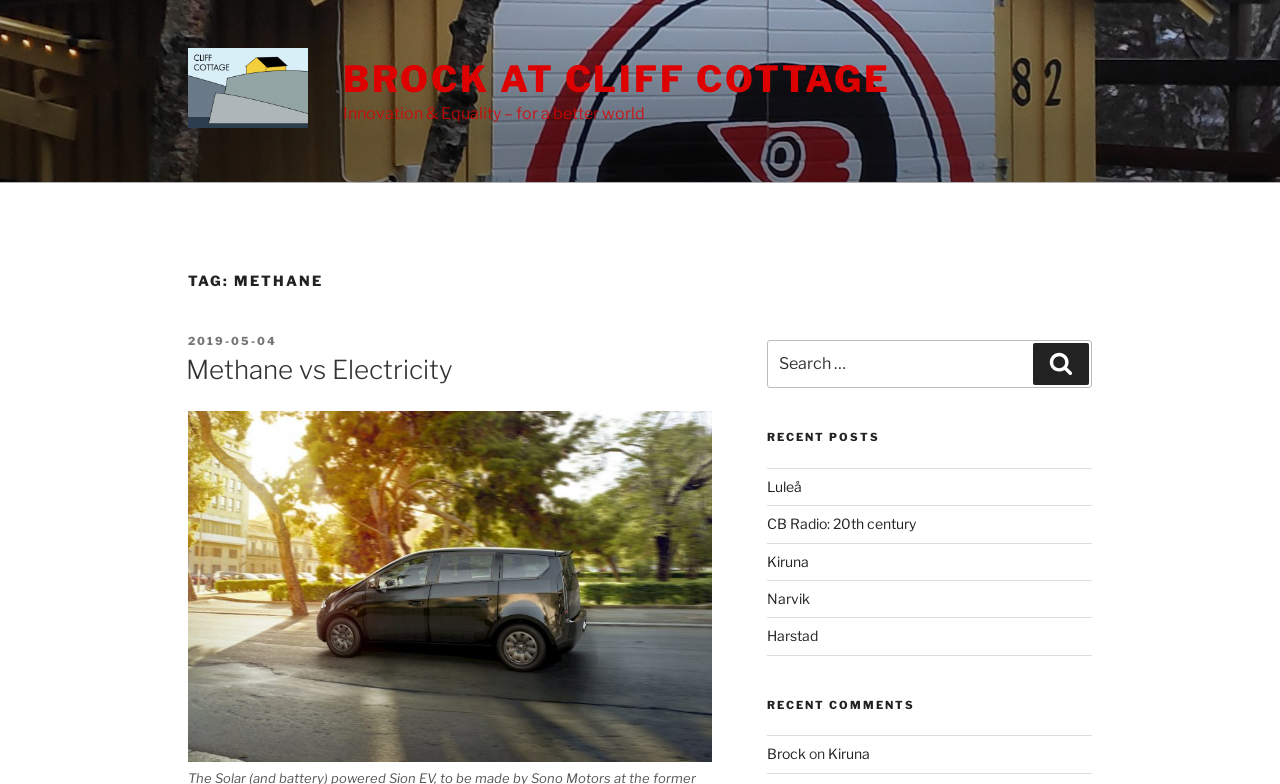Please determine the bounding box coordinates of the element's region to click in order to carry out the following instruction: "search for a topic". The coordinates should be four float numbers between 0 and 1, i.e., [left, top, right, bottom].

[0.599, 0.434, 0.853, 0.495]